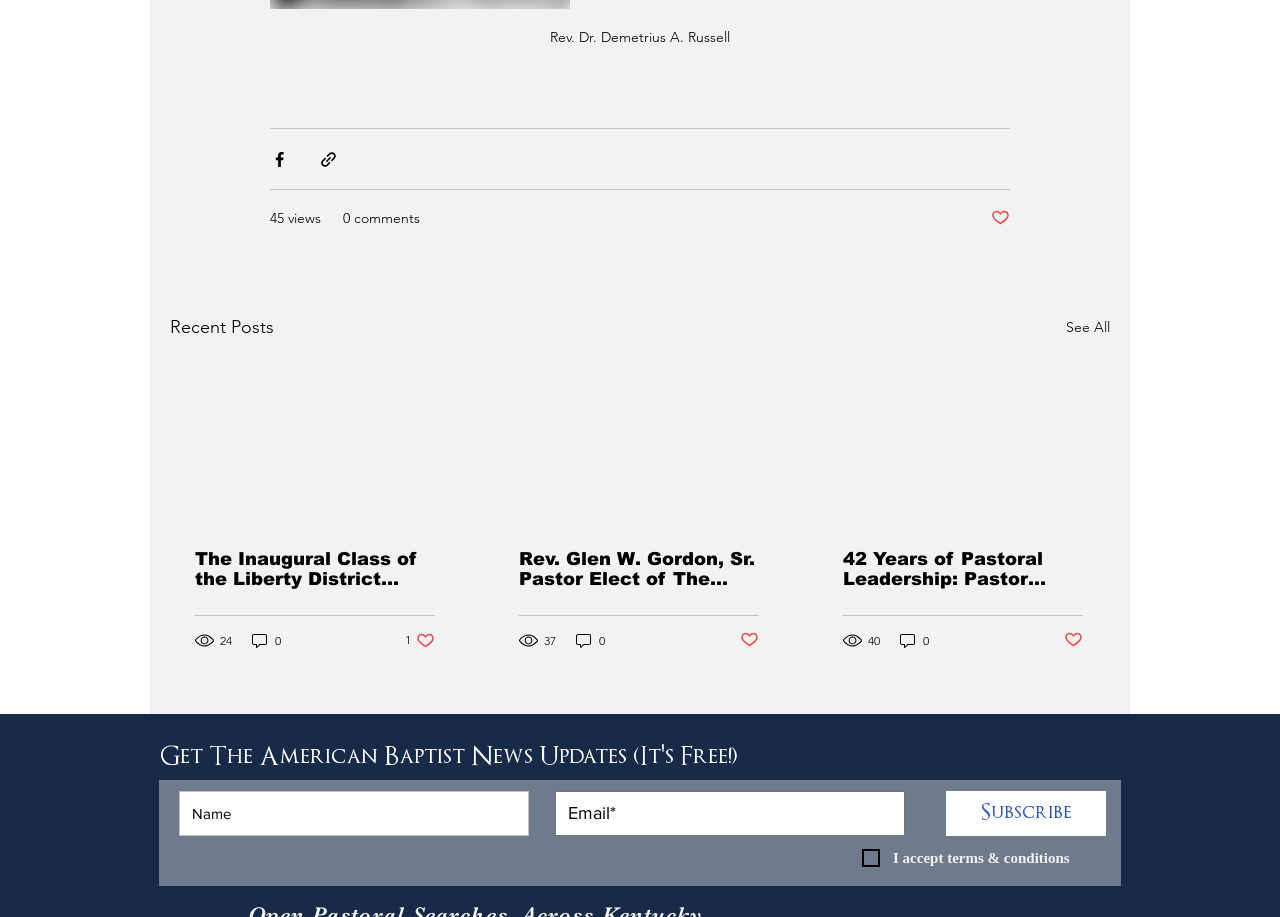Please give a concise answer to this question using a single word or phrase: 
How many comments does the post with 40 views have?

0